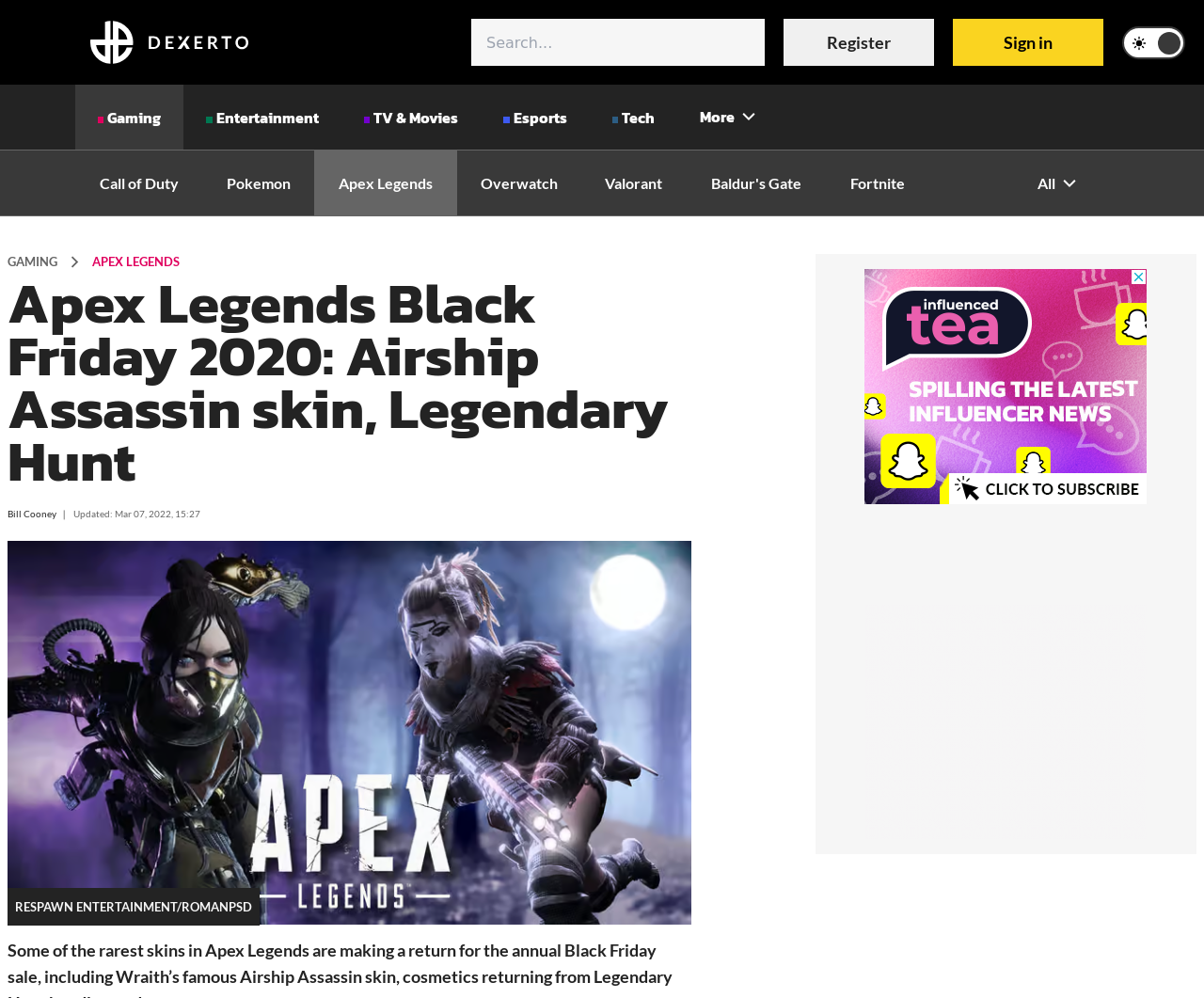Highlight the bounding box coordinates of the element you need to click to perform the following instruction: "Go to Gaming page."

[0.062, 0.085, 0.153, 0.15]